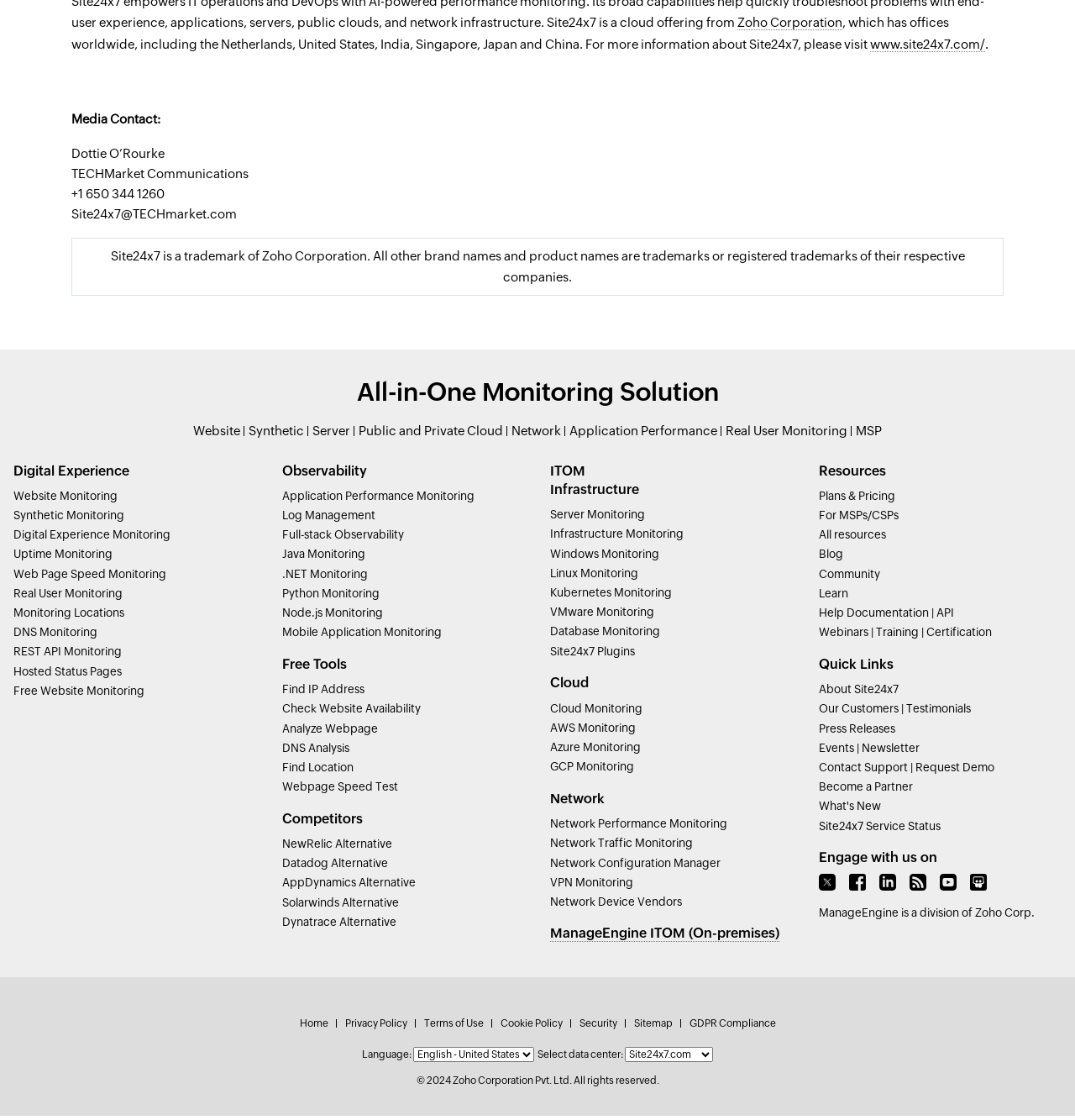Locate the bounding box coordinates of the area to click to fulfill this instruction: "Learn about Application Performance Monitoring". The bounding box should be presented as four float numbers between 0 and 1, in the order [left, top, right, bottom].

[0.262, 0.437, 0.441, 0.449]